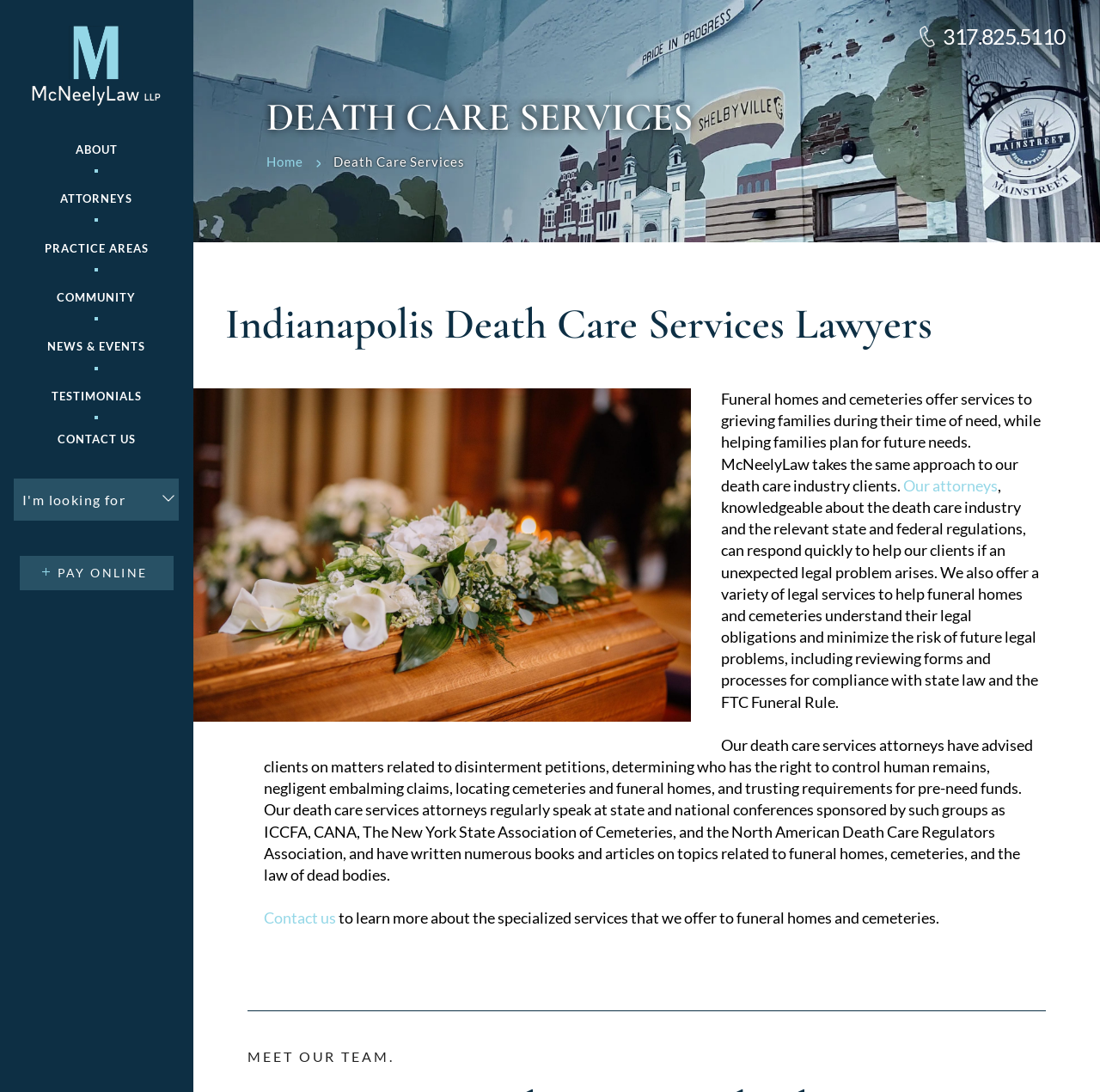Identify the bounding box coordinates of the region that should be clicked to execute the following instruction: "Click on CONTACT US".

[0.052, 0.397, 0.123, 0.407]